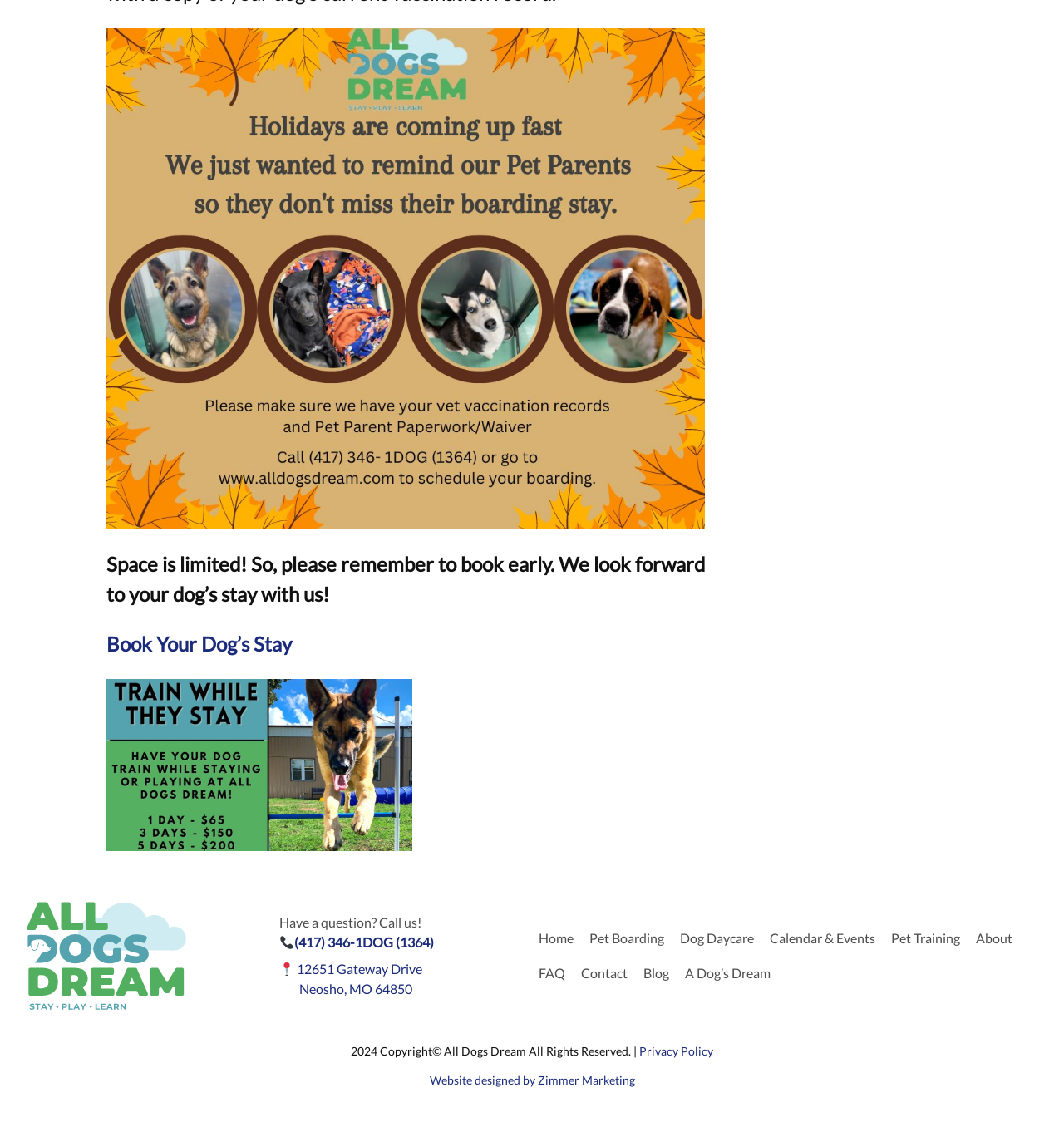Determine the bounding box coordinates of the UI element that matches the following description: "Pet Training". The coordinates should be four float numbers between 0 and 1 in the format [left, top, right, bottom].

[0.838, 0.823, 0.902, 0.842]